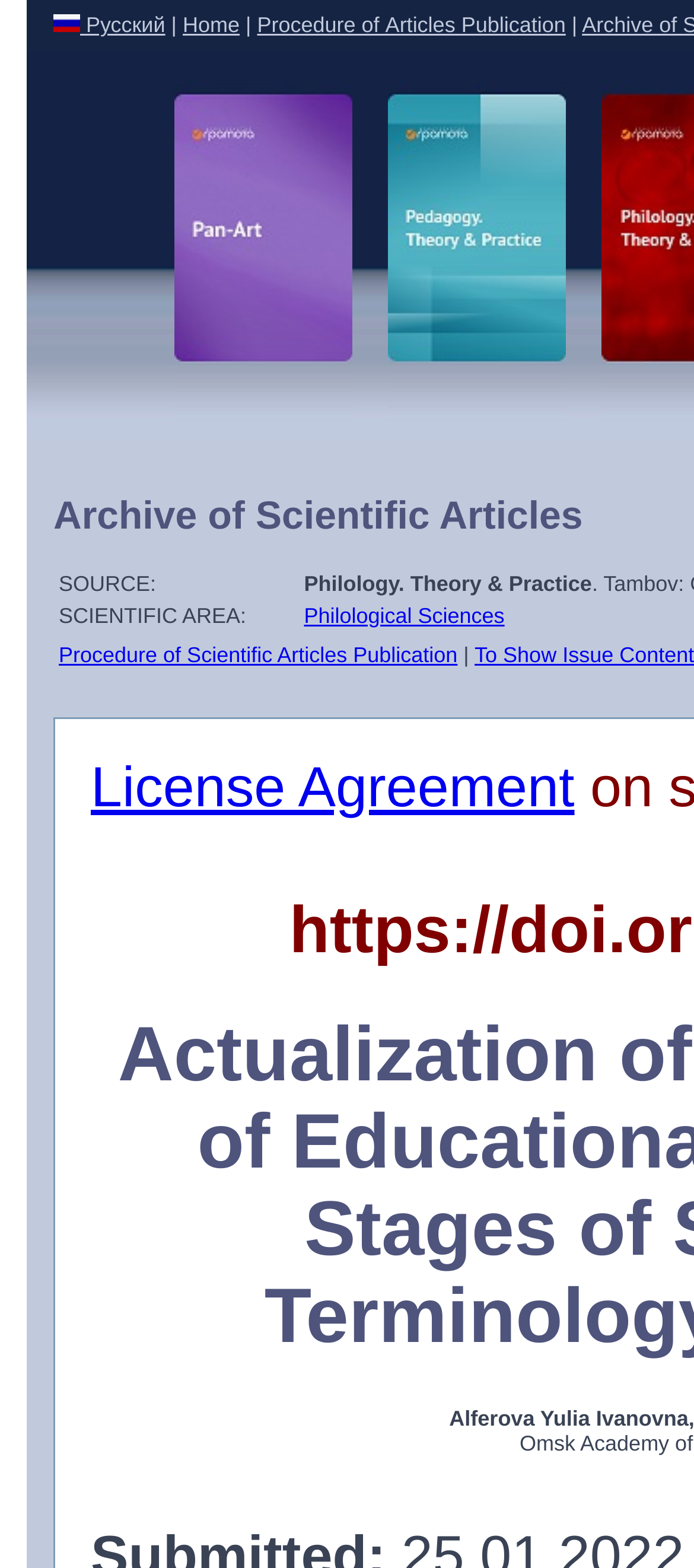Please give a concise answer to this question using a single word or phrase: 
How many links are present in the top navigation bar?

3